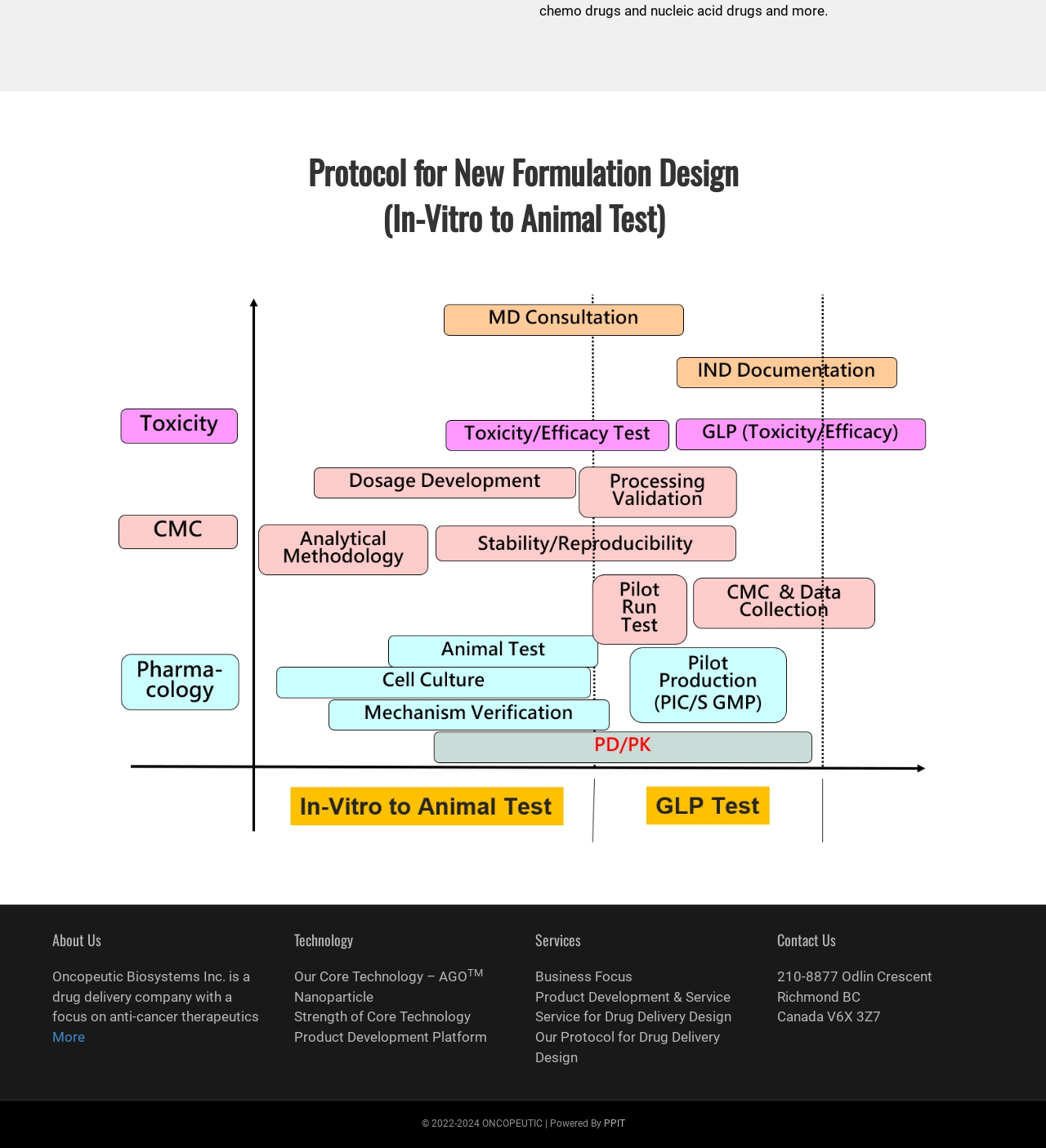Using the description "More", locate and provide the bounding box of the UI element.

[0.05, 0.896, 0.081, 0.91]